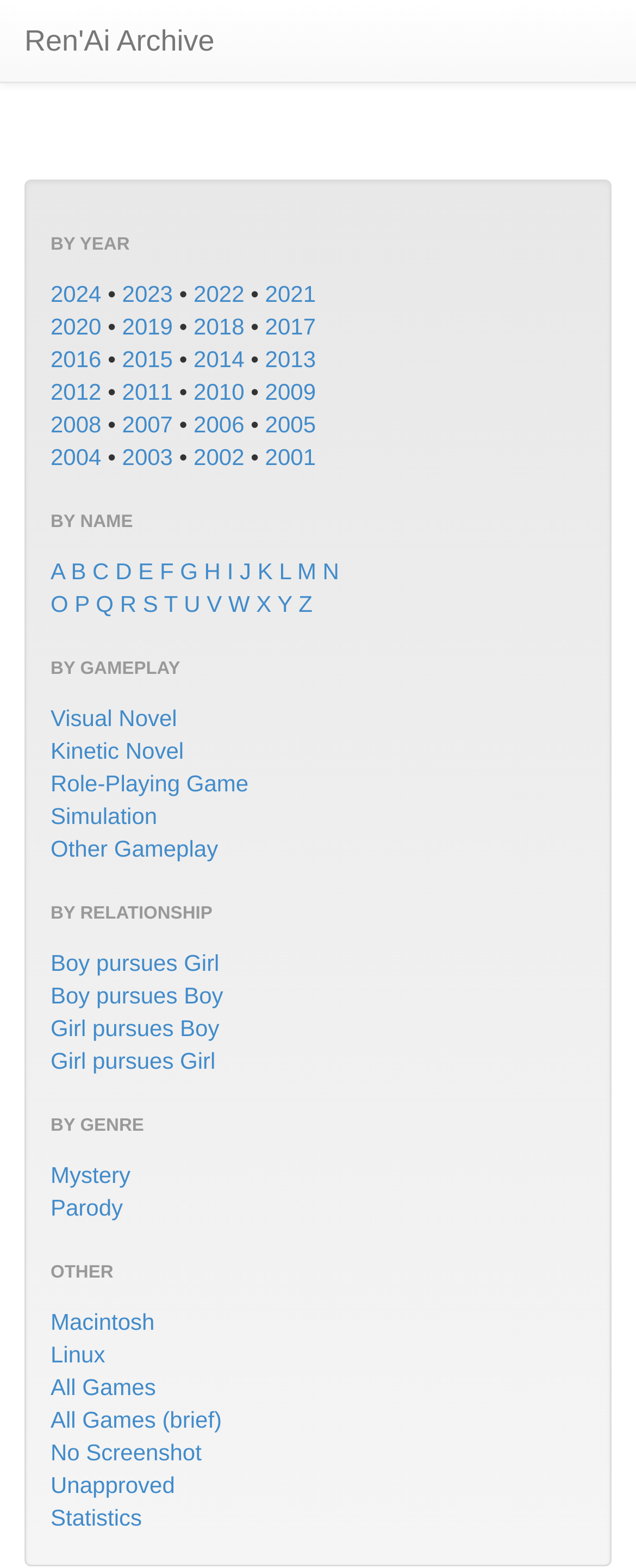Illustrate the webpage thoroughly, mentioning all important details.

The webpage is titled "Ren'Ai Archive" and has a prominent link with the same title at the top. Below the title, there are four main sections: "BY YEAR", "BY NAME", "BY GAMEPLAY", and "BY RELATIONSHIP", each with its own heading.

In the "BY YEAR" section, there are 24 links, each representing a year from 2001 to 2024, arranged in a grid-like pattern. Each year is separated by a bullet point (•).

The "BY NAME" section has 26 links, each representing a letter of the alphabet, from A to Z, arranged in a horizontal row.

The "BY GAMEPLAY" section has 5 links, each representing a different type of gameplay, such as "Visual Novel" and "Role-Playing Game", arranged vertically.

The "BY RELATIONSHIP" section has 4 links, each representing a different type of relationship, such as "Boy pursues Girl" and "Girl pursues Girl", arranged vertically.

Additionally, there are two more sections: "BY GENRE" and "OTHER". The "BY GENRE" section has 2 links, each representing a different genre, such as "Mystery" and "Parody". The "OTHER" section has 5 links, each representing a different category, such as "Macintosh" and "All Games".

Overall, the webpage appears to be an archive of games, with various filters and categories to help users navigate and find specific games.